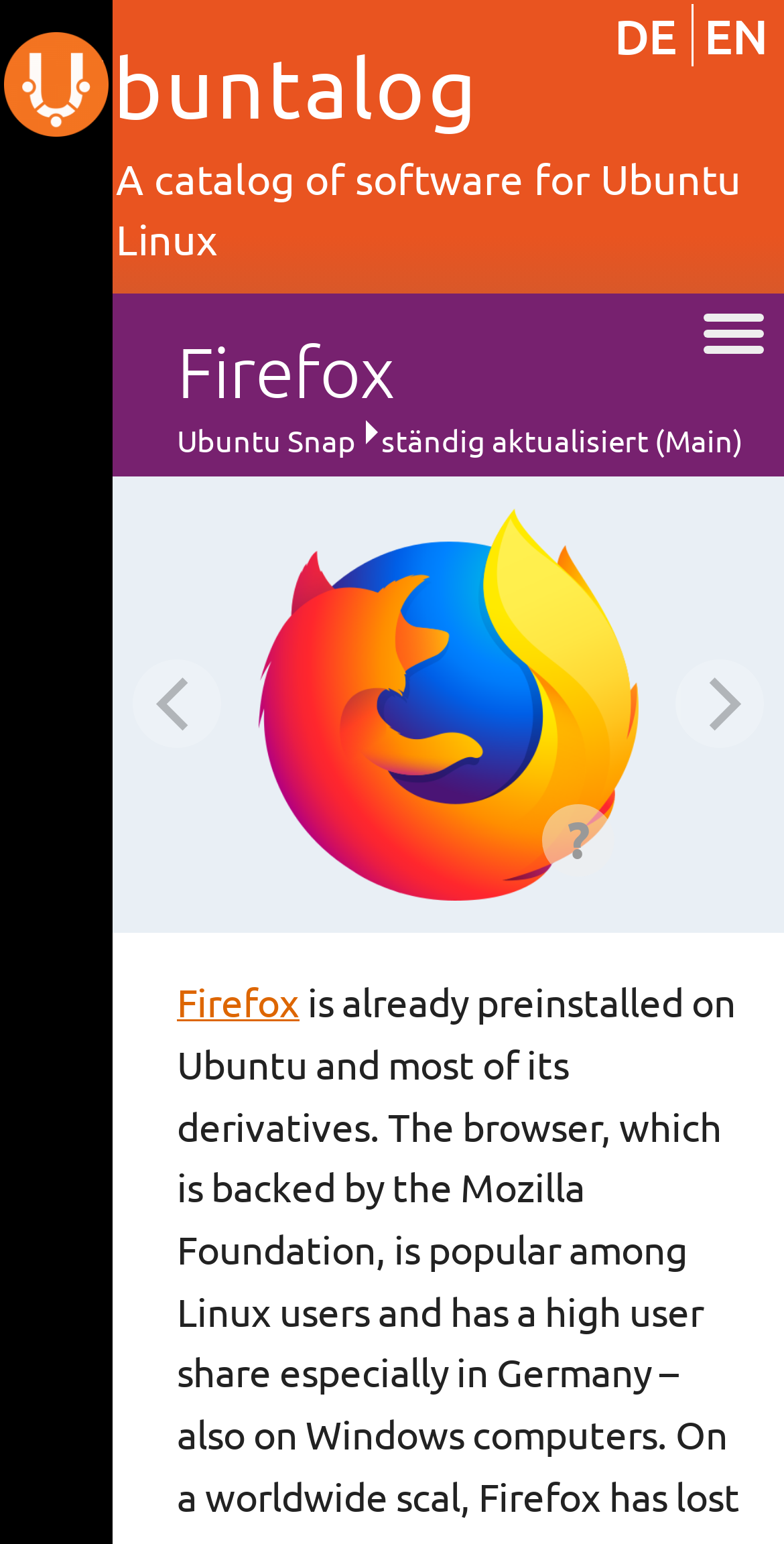Please locate the clickable area by providing the bounding box coordinates to follow this instruction: "Switch to DE language".

[0.783, 0.002, 0.884, 0.043]